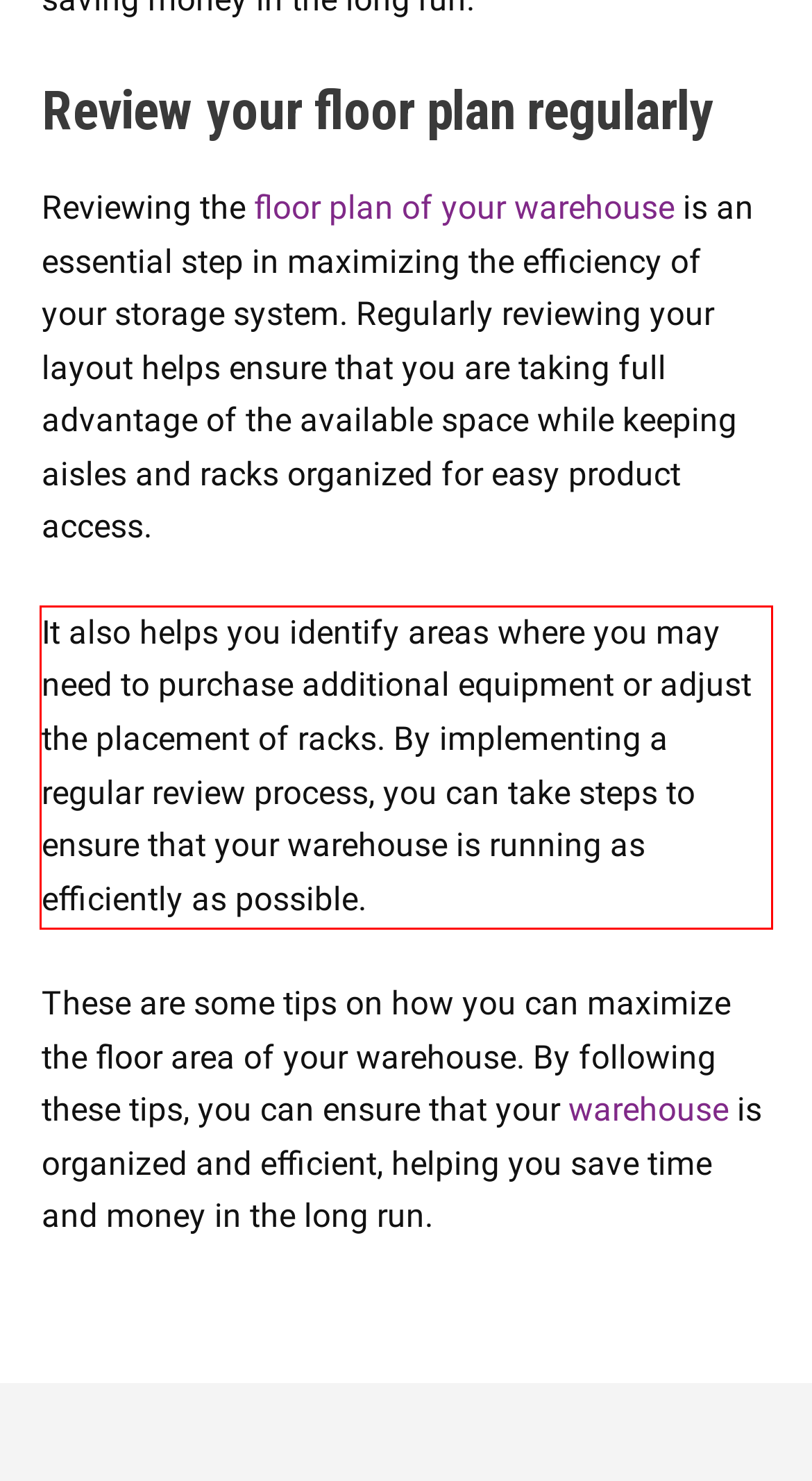Given the screenshot of a webpage, identify the red rectangle bounding box and recognize the text content inside it, generating the extracted text.

It also helps you identify areas where you may need to purchase additional equipment or adjust the placement of racks. By implementing a regular review process, you can take steps to ensure that your warehouse is running as efficiently as possible.